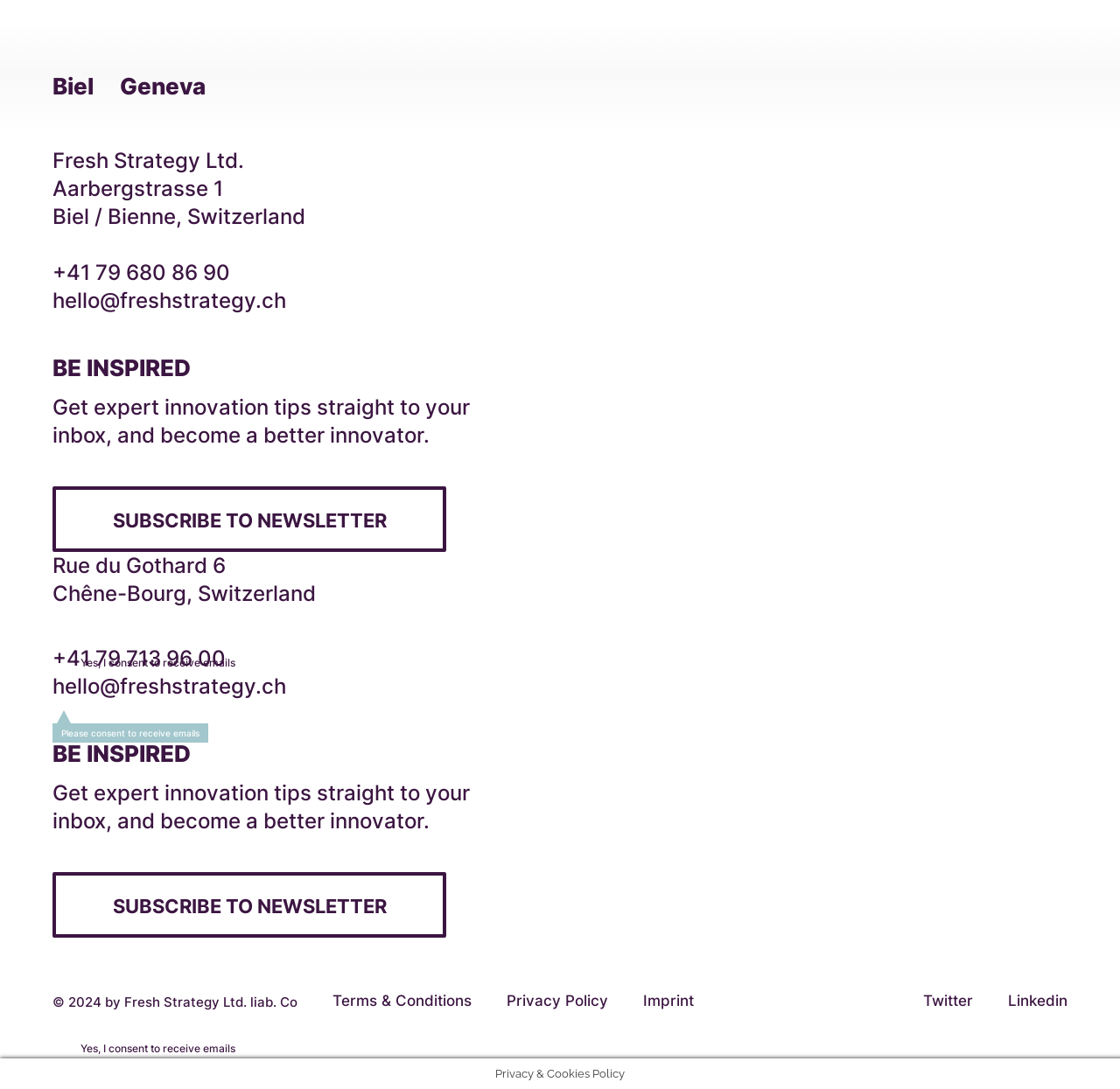Provide the bounding box coordinates for the UI element that is described by this text: "Twitter". The coordinates should be in the form of four float numbers between 0 and 1: [left, top, right, bottom].

[0.824, 0.911, 0.869, 0.927]